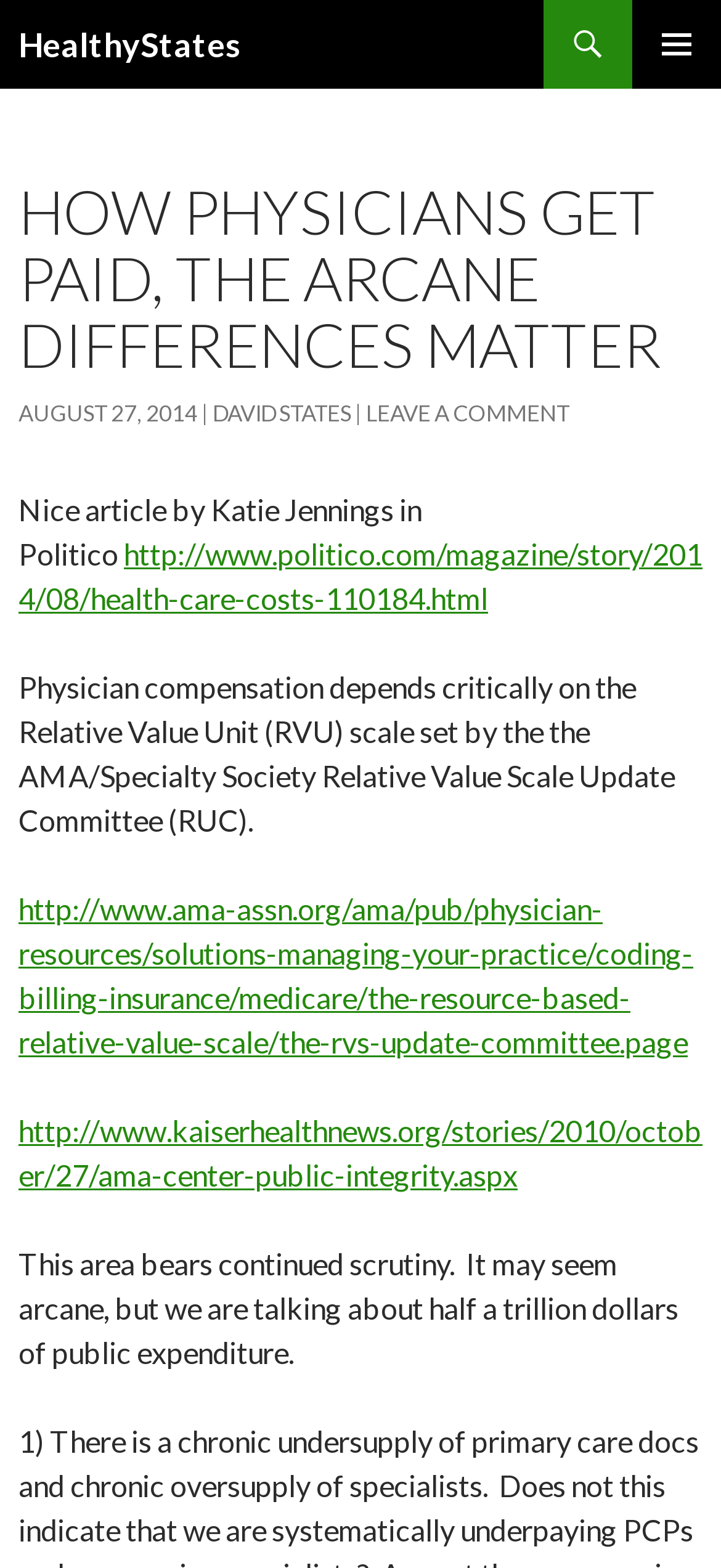Locate the bounding box of the UI element described by: "Jump to Page" in the given webpage screenshot.

None